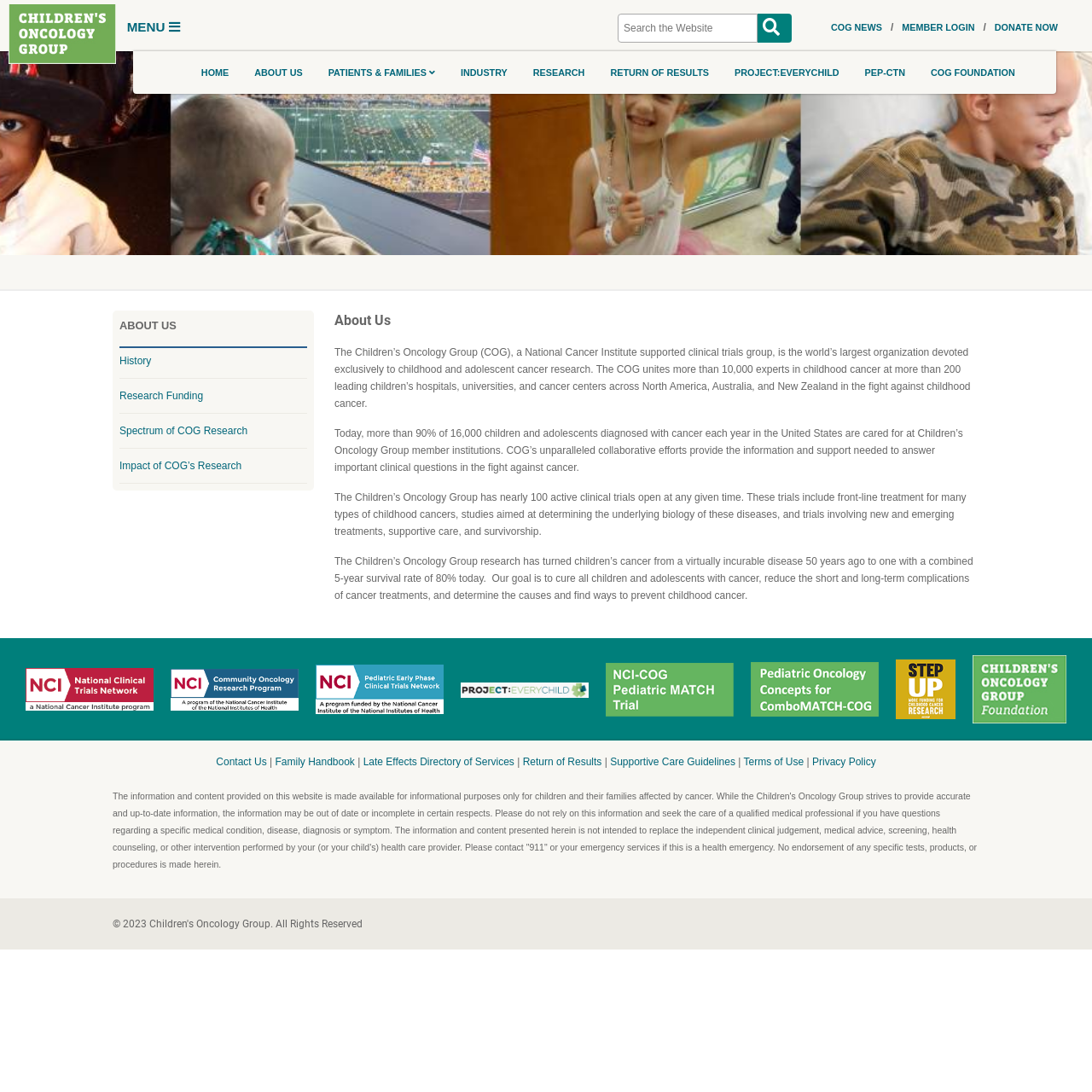Explain the features and main sections of the webpage comprehensively.

The webpage is about the Children's Oncology Group (COG), a National Cancer Institute supported clinical trials group. At the top left corner, there is a COG logo, and next to it, a menu button with three horizontal lines. On the top right corner, there are links to COG News, Member Login, and Donate Now.

Below the top section, there is a navigation menu with links to Home, About Us, Patients & Families, Industry, Research, Return of Results, Project: EveryChild, PEP-CTN, and COG Foundation.

The main content of the page is divided into two sections. The first section has a heading "ABOUT US" and provides an overview of COG, its mission, and its achievements in childhood cancer research. There are four paragraphs of text describing COG's goals, its collaborative efforts, and its research activities.

The second section has a heading "About Us" and features a series of links to different topics, including History, Research Funding, Spectrum of COG Research, and Impact of COG's Research.

On the bottom left corner, there are logos and links to various organizations, including NCI, NCORP, NCI-COG Pediatric Early Phase Clinical Trials Network, Project EveryChild, NCI COG PedMatch, ComboMatch, Step Up, and COGF.

At the bottom of the page, there is a section with links to Contact Us, Family Handbook, Late Effects Directory of Services, Return of Results, Supportive Care Guidelines, Terms of Use, and Privacy Policy. There is also a disclaimer text that provides information about the purpose and limitations of the website's content.